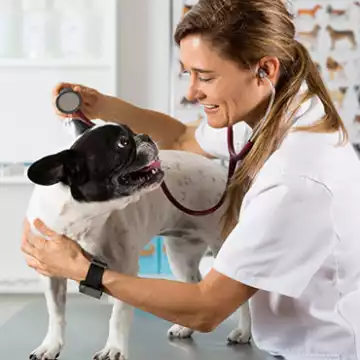Construct a detailed narrative about the image.

The image depicts a cheerful scene at a veterinary clinic, showcasing a veterinarian attentively examining a dog. The veterinarian, dressed in a white coat, uses a stethoscope to check the dog's heartbeat, highlighting her caring and professional demeanor. The dog, a black and white French Bulldog, appears relaxed and happy, enjoying the gentle interaction. This heartwarming moment reflects the commitment to pet health and well-being, emphasizing the importance of regular veterinary check-ups. The ambiance of the clinic suggests a friendly and welcoming environment for pets and their owners, aligned with the nearby veterinary hospitals featured at 2550 South Main, ensuring that pet owners can conveniently access health care services for their beloved animals.